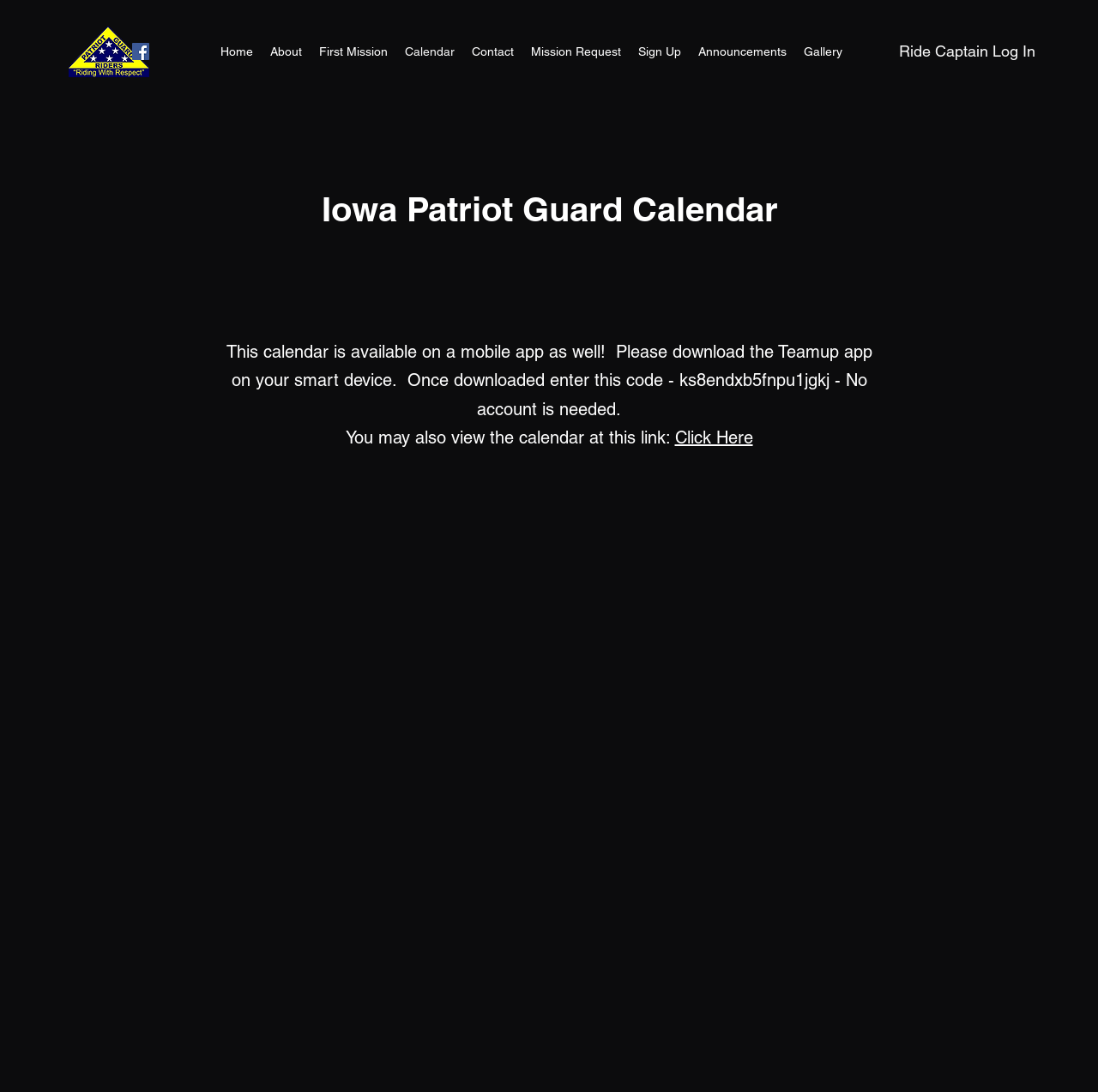How many navigation links are available?
Refer to the image and provide a one-word or short phrase answer.

11